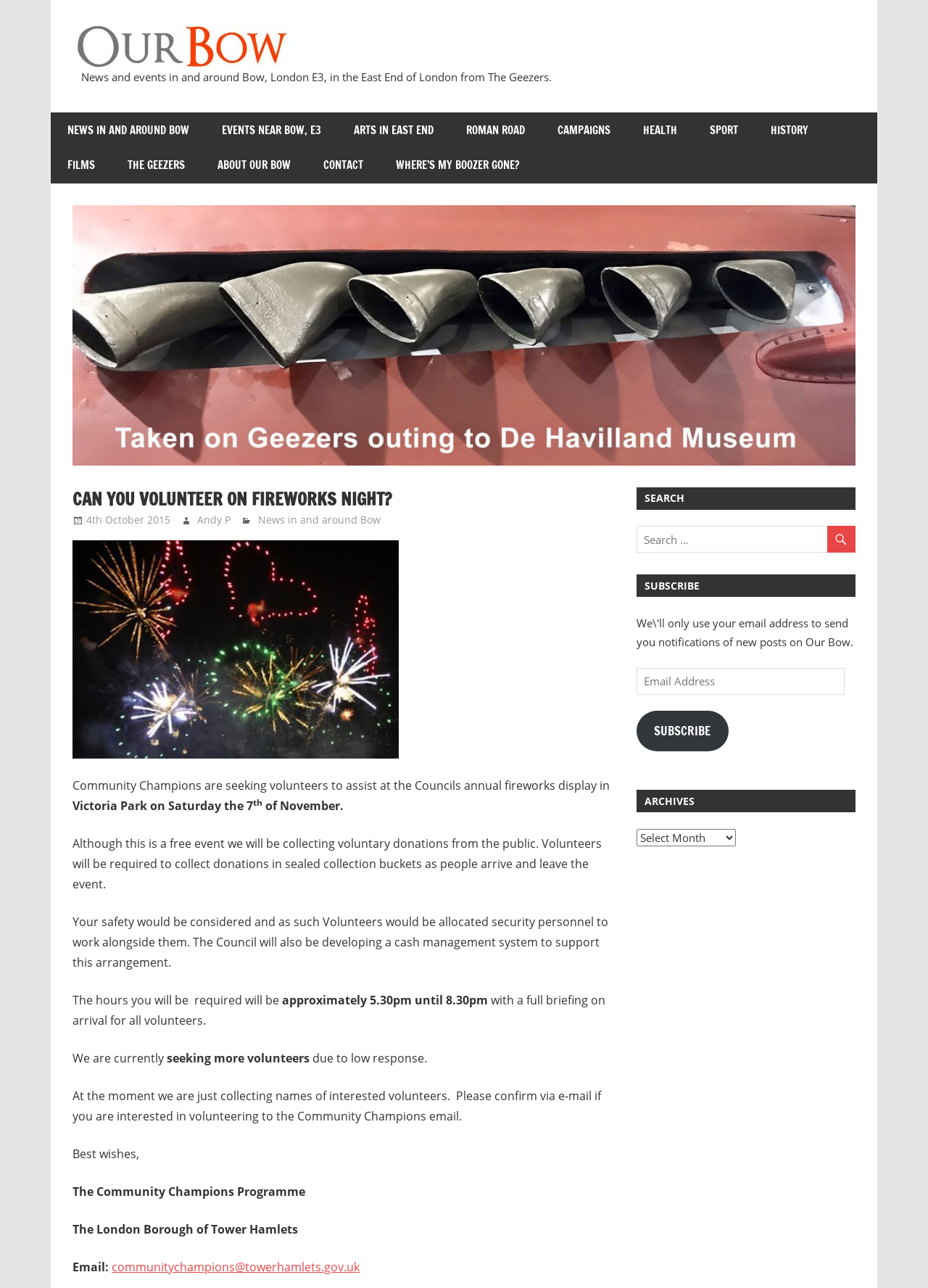What is the event that volunteers are needed for?
Refer to the image and offer an in-depth and detailed answer to the question.

The webpage is seeking volunteers to assist at the Council's annual fireworks display in Victoria Park on Saturday the 7th of November, as mentioned in the static text elements.